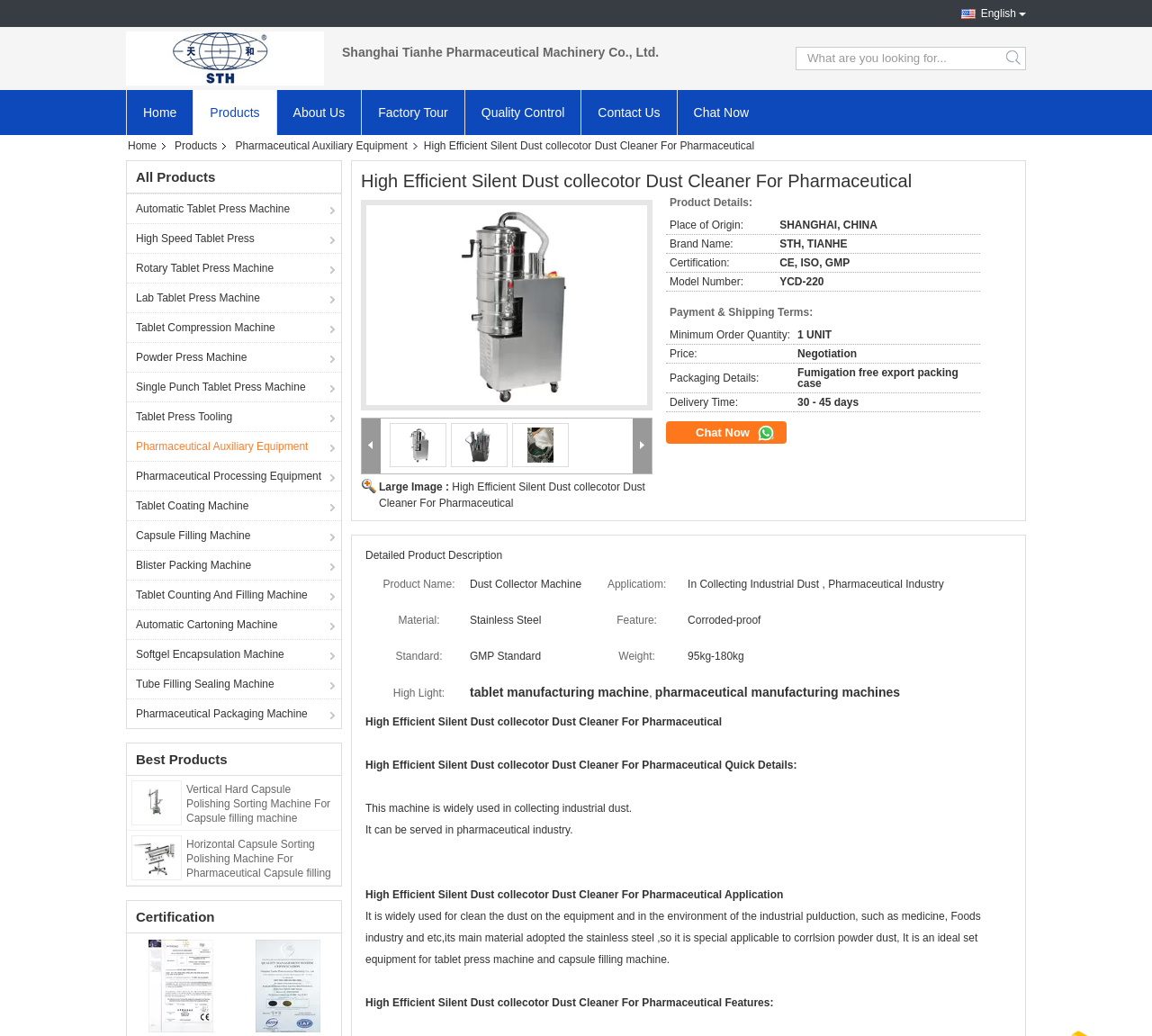Please identify the coordinates of the bounding box for the clickable region that will accomplish this instruction: "go to home page".

[0.109, 0.087, 0.167, 0.13]